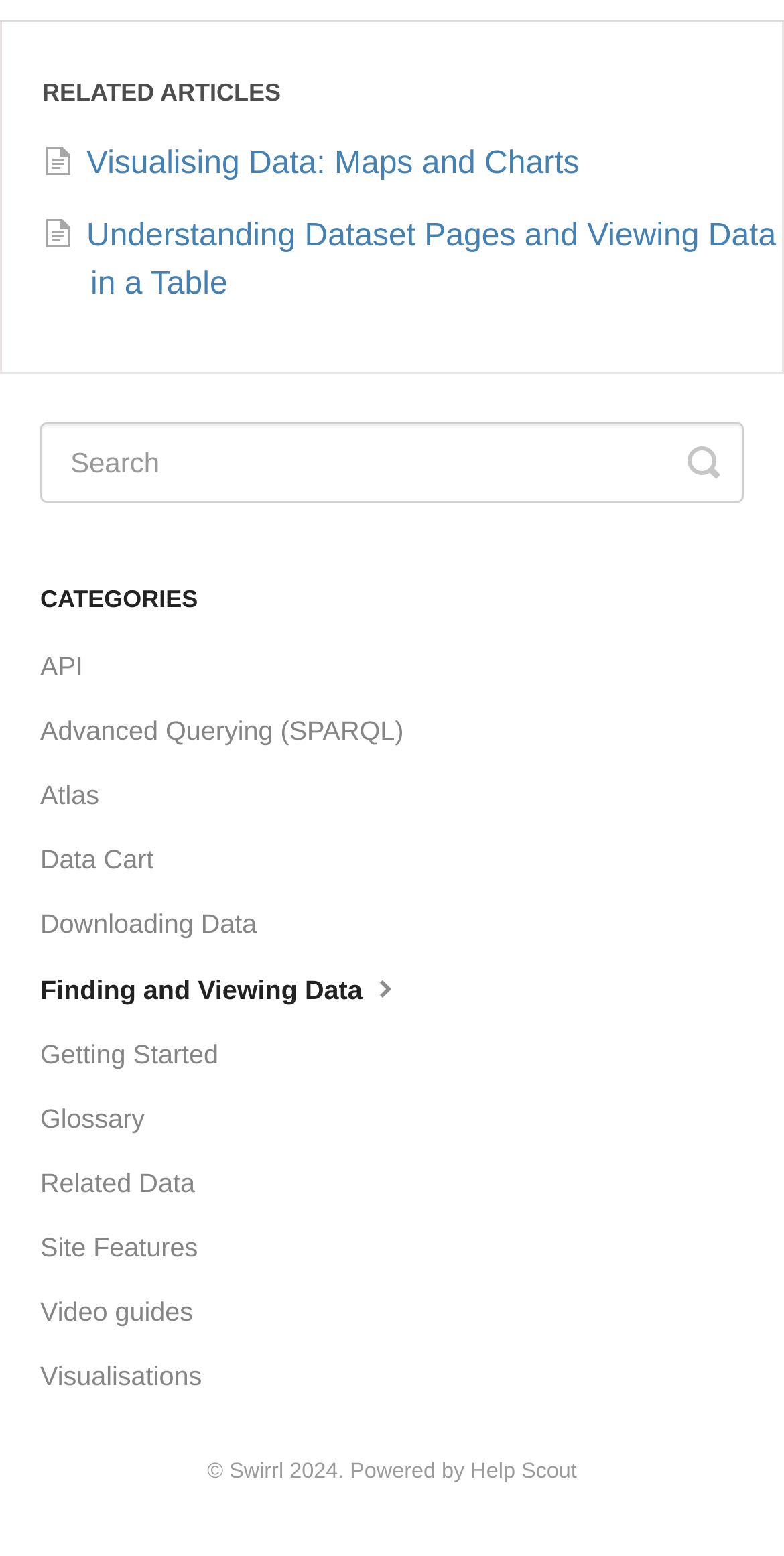Please determine the bounding box coordinates of the element's region to click in order to carry out the following instruction: "View related articles". The coordinates should be four float numbers between 0 and 1, i.e., [left, top, right, bottom].

[0.054, 0.094, 0.739, 0.116]